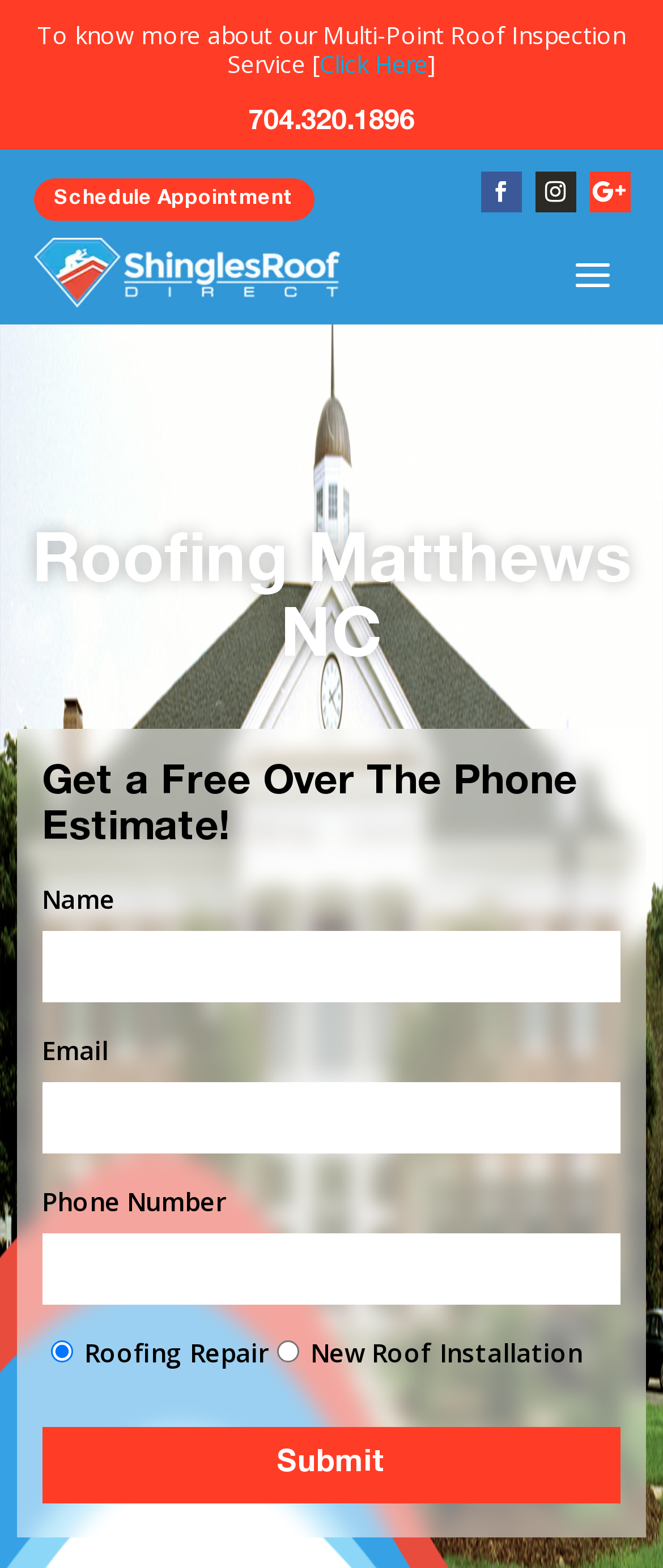Locate the headline of the webpage and generate its content.

Roofing Matthews NC